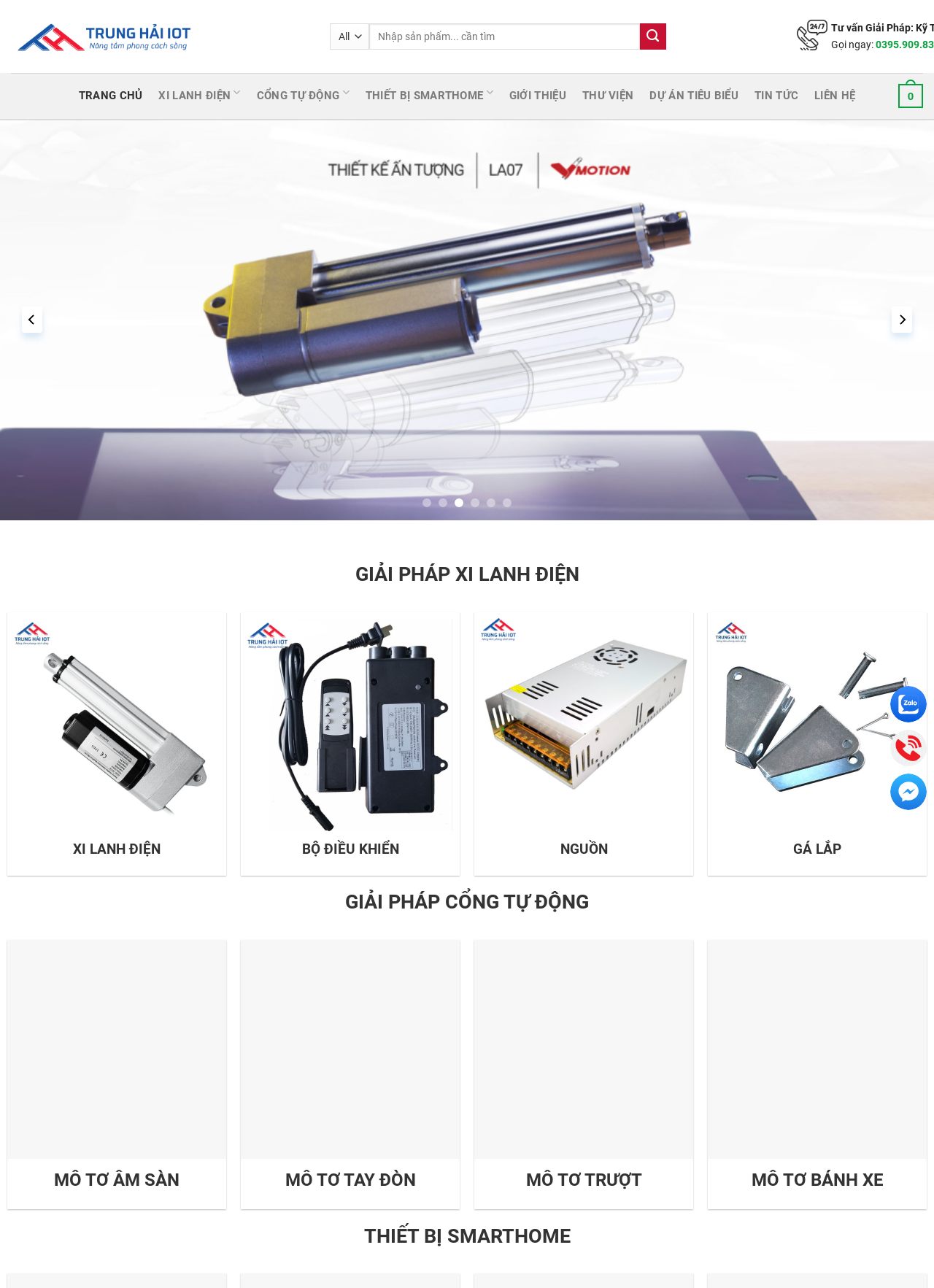Answer the question with a single word or phrase: 
What is the purpose of the search box?

To search products